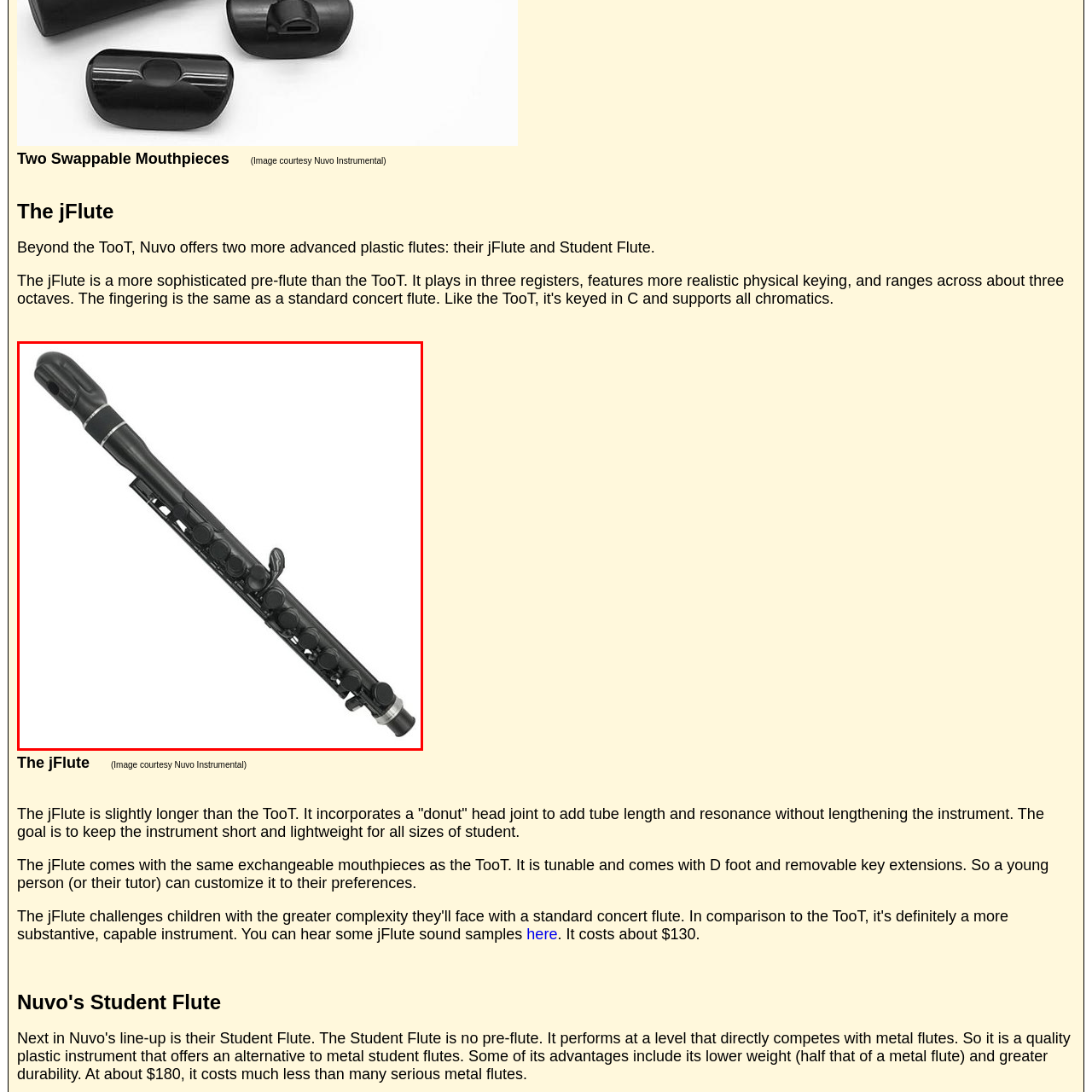What is the material of the jFlute?
Consider the portion of the image within the red bounding box and answer the question as detailed as possible, referencing the visible details.

The caption explicitly states that the jFlute is a 'modern plastic flute', indicating that the material used to make the instrument is plastic.